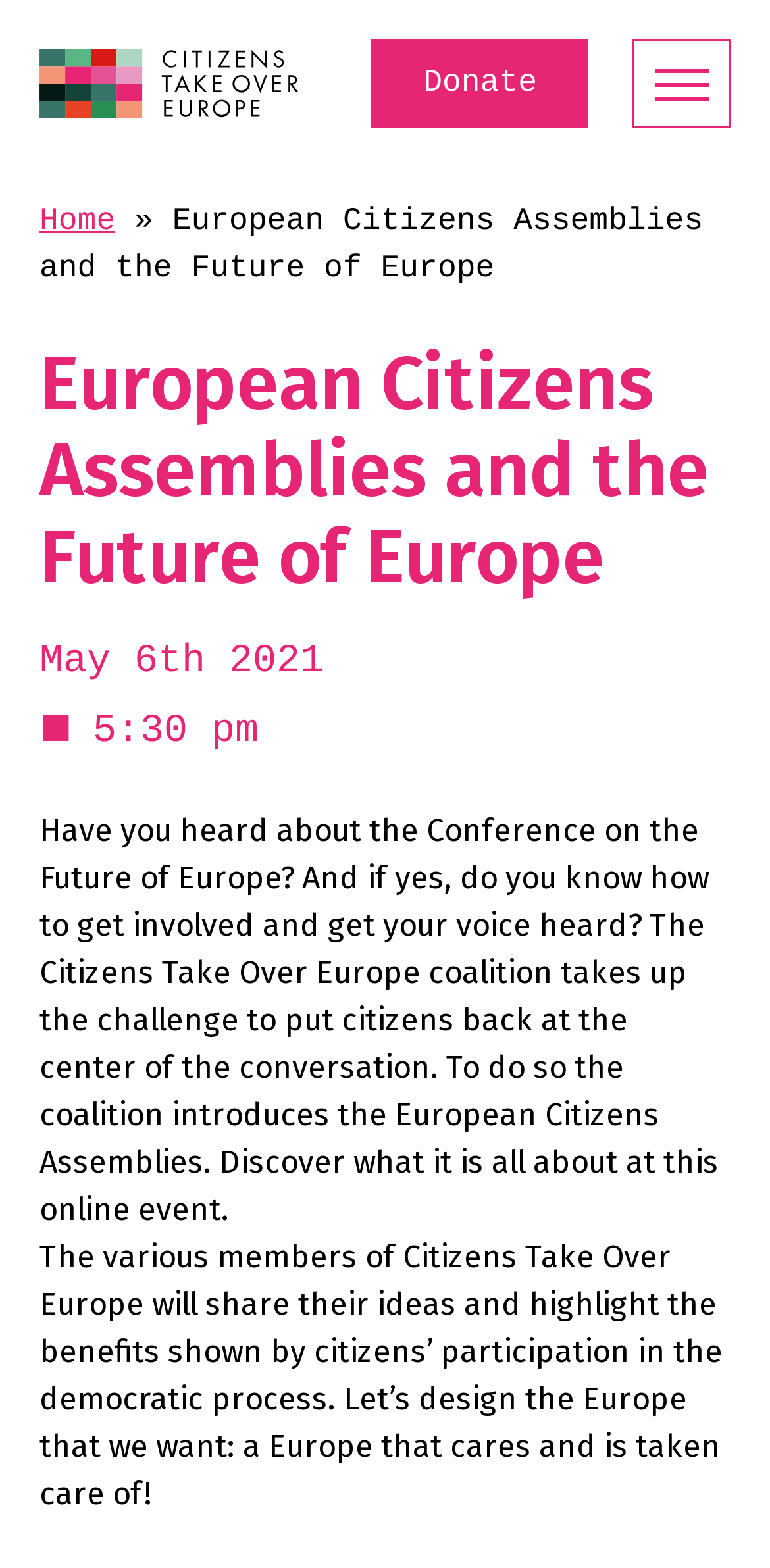Generate a thorough description of the webpage.

The webpage is about European Citizens Assemblies and the Future of Europe, with a focus on the Citizens Take Over Europe coalition. At the top left of the page, there is a link to "Citizens take over Europe" accompanied by an image with the same name. To the right of this, there is a "Donate" link and a "Menu principal" button.

Below the top section, there is a navigation menu with a "Home" link, followed by a right-facing arrow symbol. The main title of the page, "European Citizens Assemblies and the Future of Europe", is displayed prominently in the middle of the page.

Underneath the title, there is a heading with the same text, followed by a date and time, "May 6th 2021, 5:30 pm". The main content of the page is a paragraph of text that explains the purpose of the Citizens Take Over Europe coalition and the European Citizens Assemblies. It invites readers to discover more about the initiative at an online event.

A second paragraph of text continues the explanation, highlighting the benefits of citizens' participation in the democratic process and encouraging readers to design the Europe they want. Overall, the page appears to be an informational page about the Citizens Take Over Europe initiative and its goals.